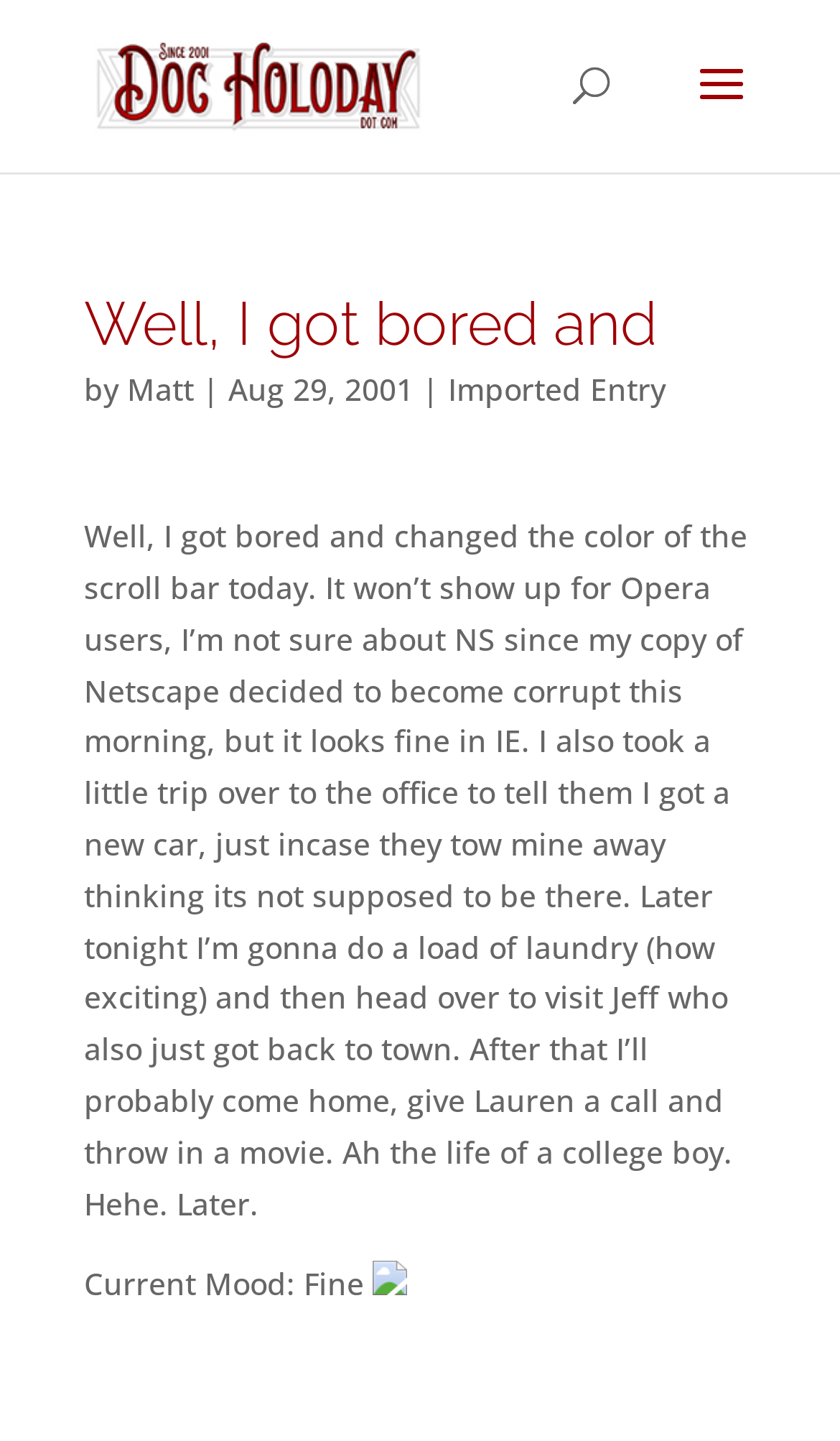Your task is to find and give the main heading text of the webpage.

Well, I got bored and